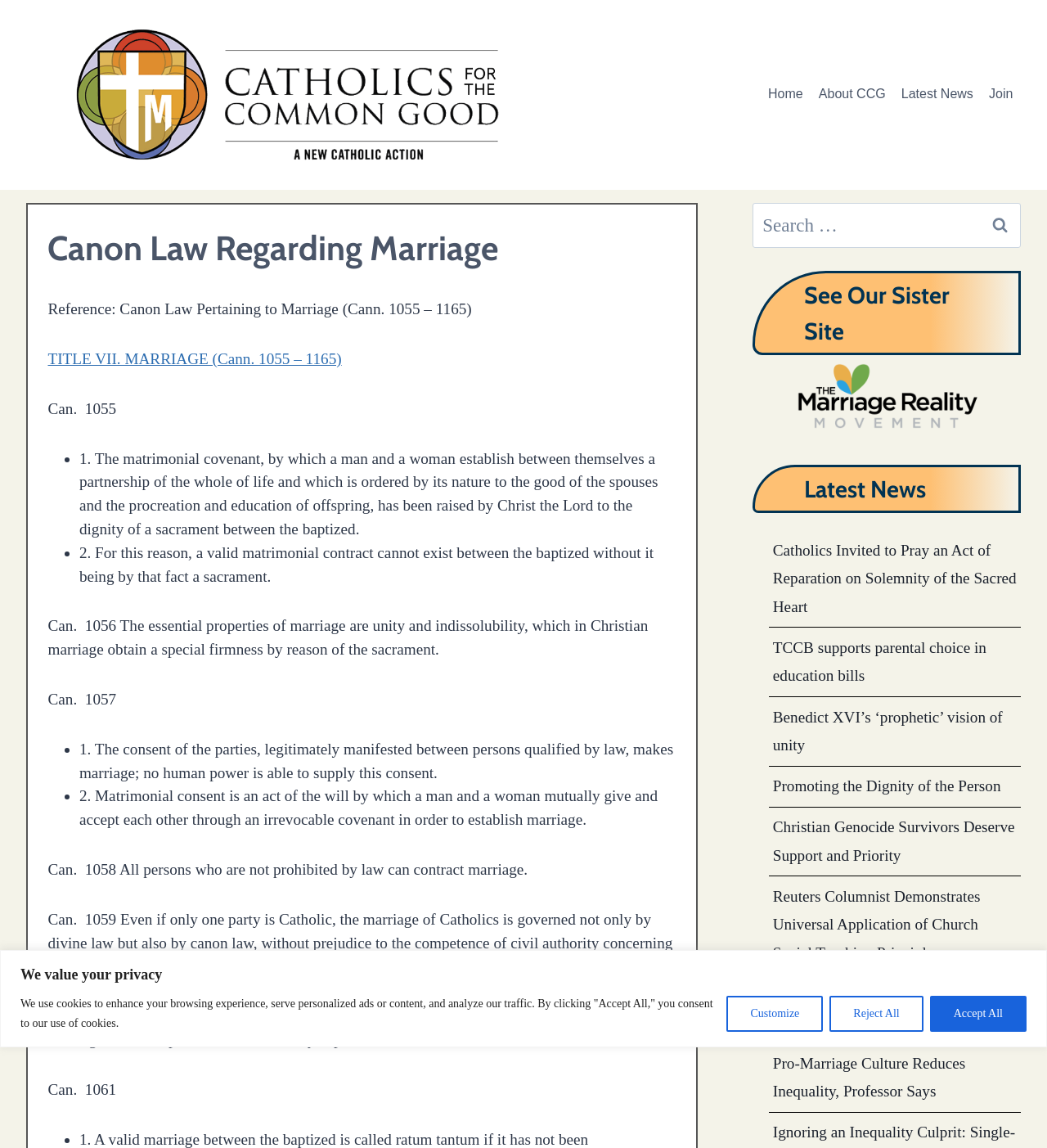Find the bounding box coordinates for the element that must be clicked to complete the instruction: "Visit 'The Marriage Reality Movement' site". The coordinates should be four float numbers between 0 and 1, indicated as [left, top, right, bottom].

[0.719, 0.309, 0.975, 0.384]